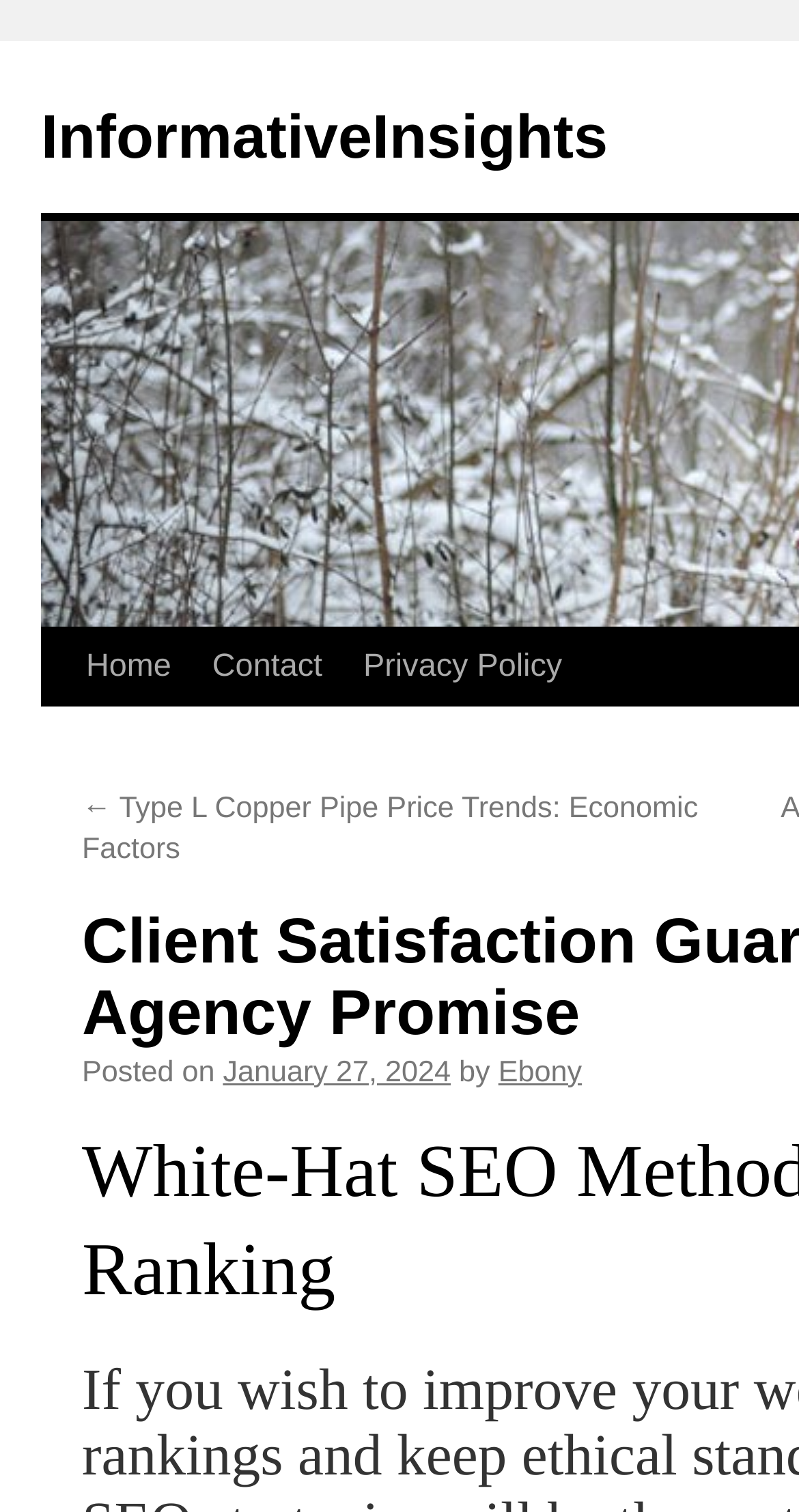Please identify the webpage's heading and generate its text content.

Client Satisfaction Guaranteed: Our SEO Agency Promise